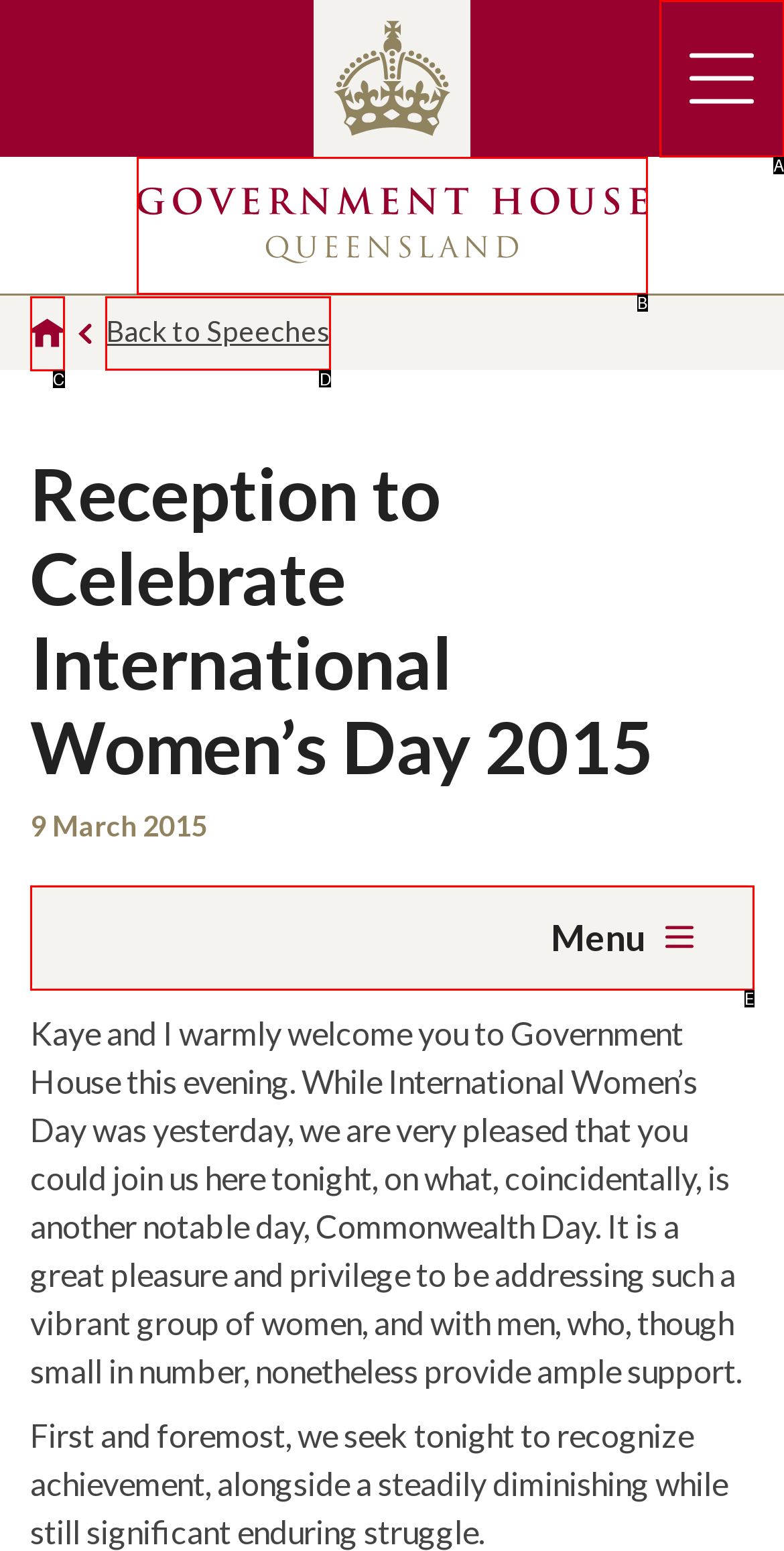Examine the description: Homepage and indicate the best matching option by providing its letter directly from the choices.

C